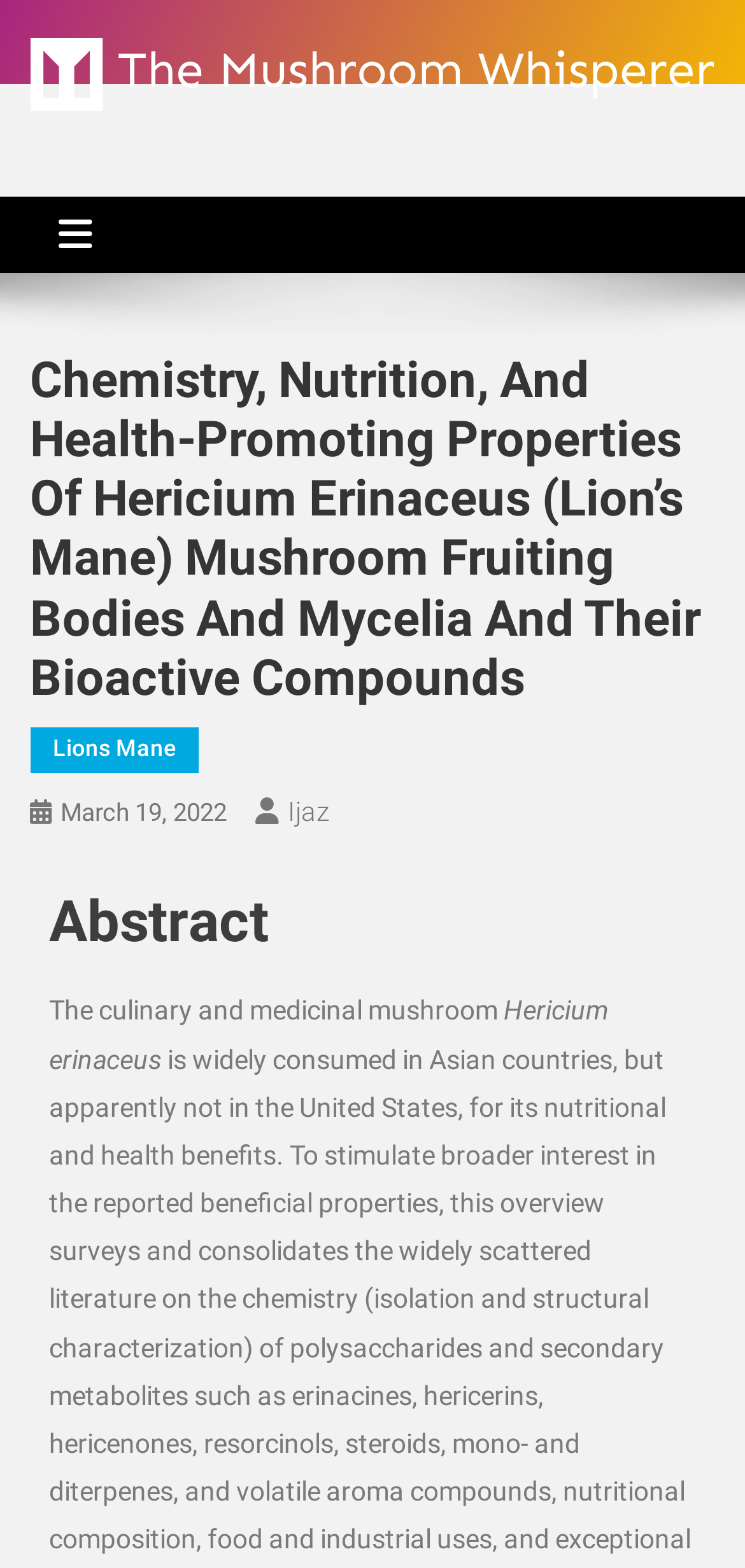Describe all the key features of the webpage in detail.

The webpage appears to be a research article or academic paper about the medicinal mushroom Hericium erinaceus, also known as Lion's Mane. At the top of the page, there is a logo or icon with the text "Medicinal Mushroom Clinical Research, News and Recipes" next to it, which is also a clickable link. Below this, there is a horizontal section with a series of links, including "Lions Mane" and the author's name "Ijaz", along with the date "March 19, 2022".

The main content of the page is divided into sections, with a large heading that reads "Chemistry, Nutrition, And Health-Promoting Properties Of Hericium Erinaceus (Lion’s Mane) Mushroom Fruiting Bodies And Mycelia And Their Bioactive Compounds". Below this, there is an abstract or summary section, which begins with the text "The culinary and medicinal mushroom Hericium erinaceus is widely consumed in Asian countries, but apparently not in the United States, for its nutritional and health benefits. To stimulate broader...". This text is positioned in the middle of the page, with a clear heading above it that reads "Abstract".